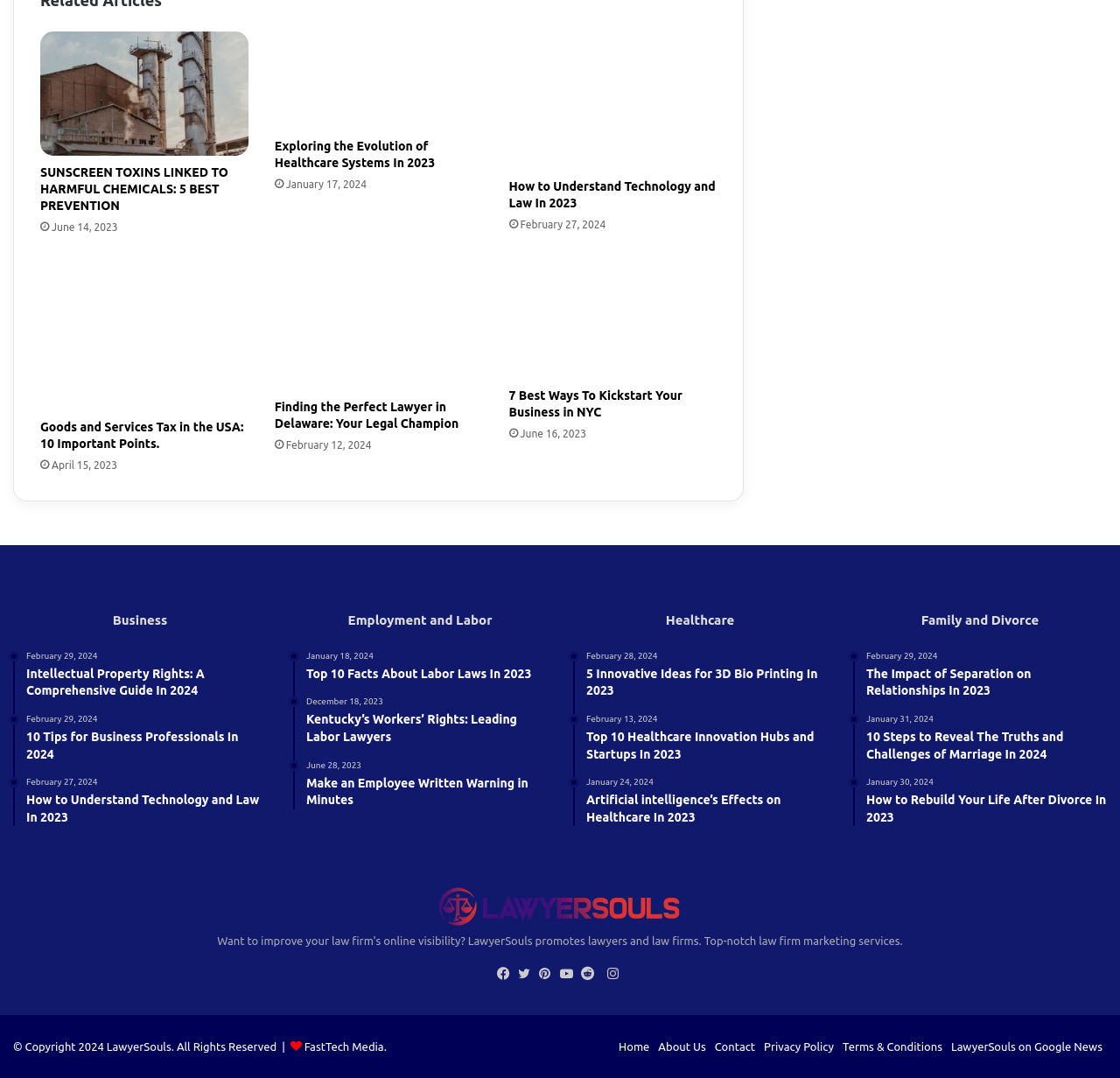Provide the bounding box coordinates of the area you need to click to execute the following instruction: "Go to the Home page".

[0.552, 0.965, 0.58, 0.977]